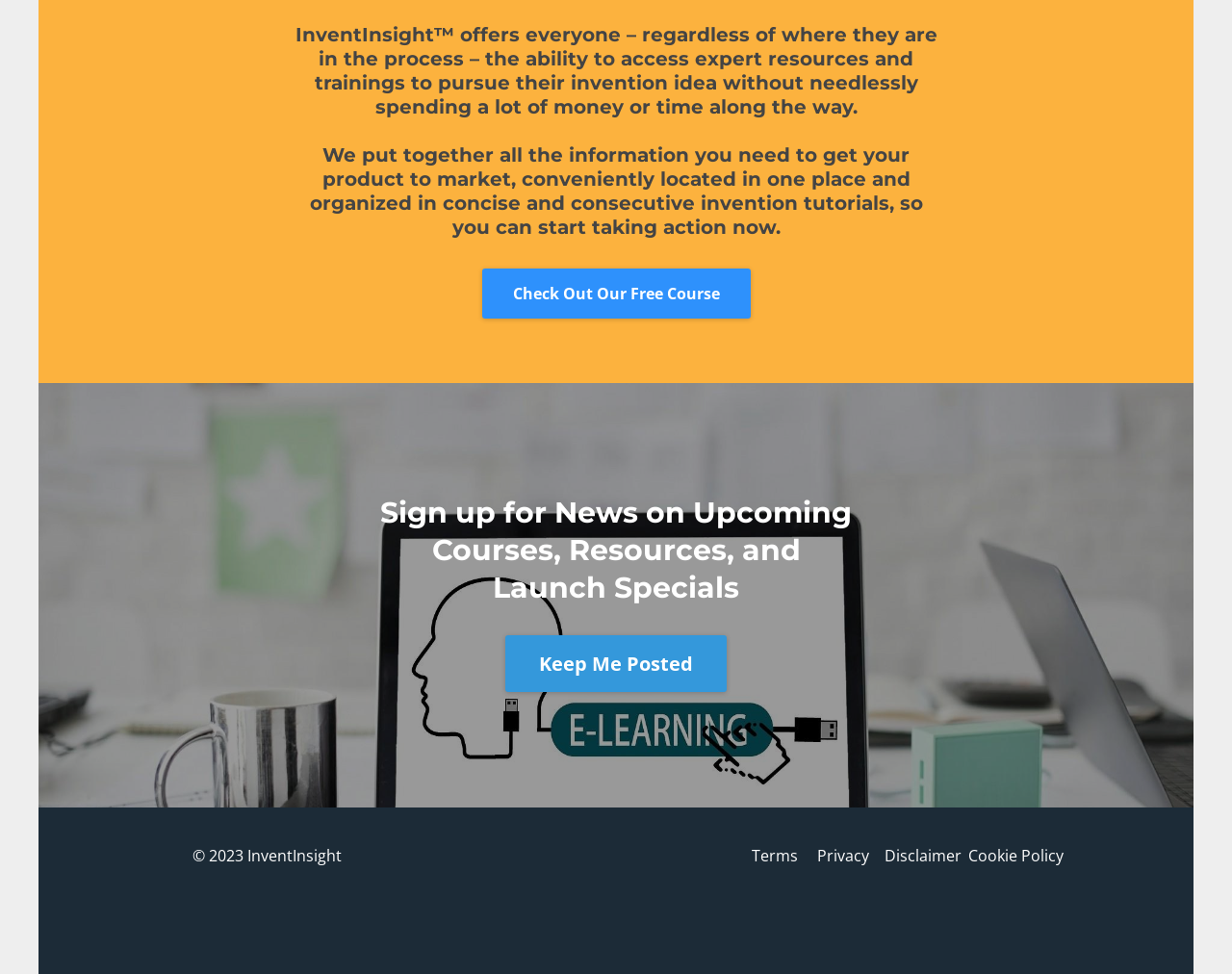How many links are in the footer section?
Provide a thorough and detailed answer to the question.

The footer section contains four link elements: 'Terms', 'Privacy', 'Disclaimer', and 'Cookie Policy'. These links are located at the bottom of the webpage, indicating that they are part of the footer section.